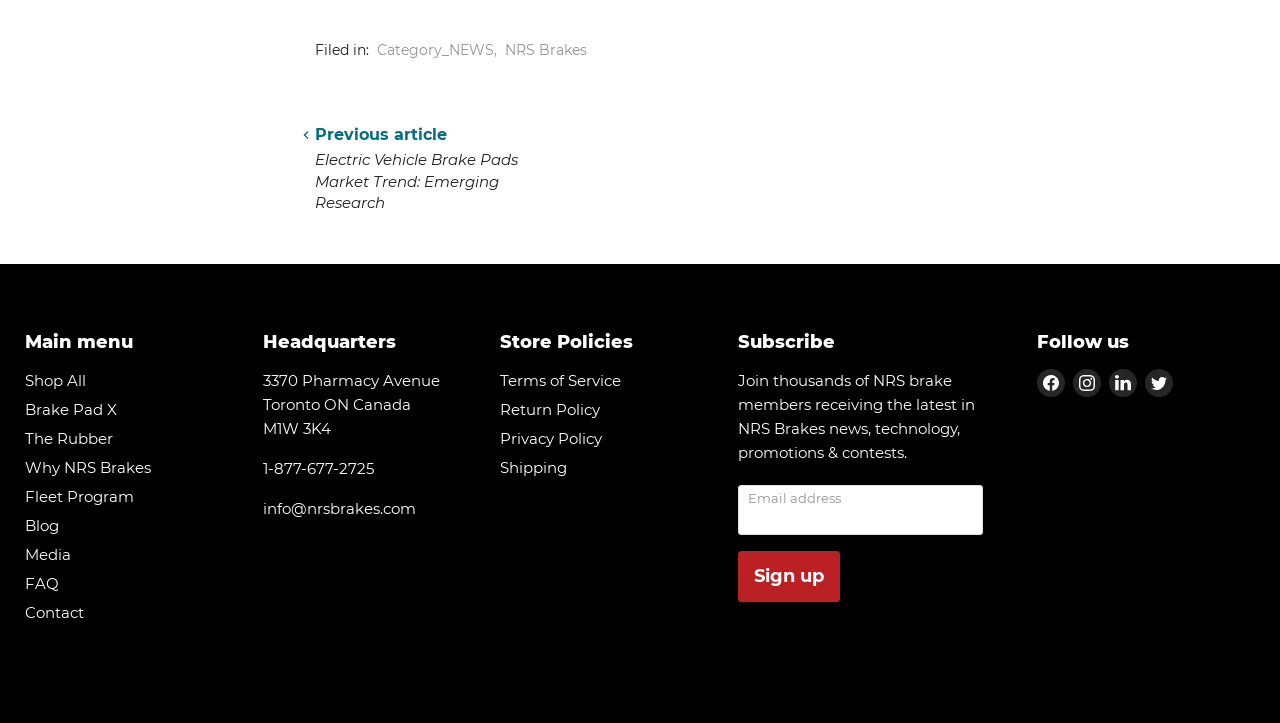What is the purpose of the textbox under the 'Subscribe' section?
Look at the image and answer the question with a single word or phrase.

Email address